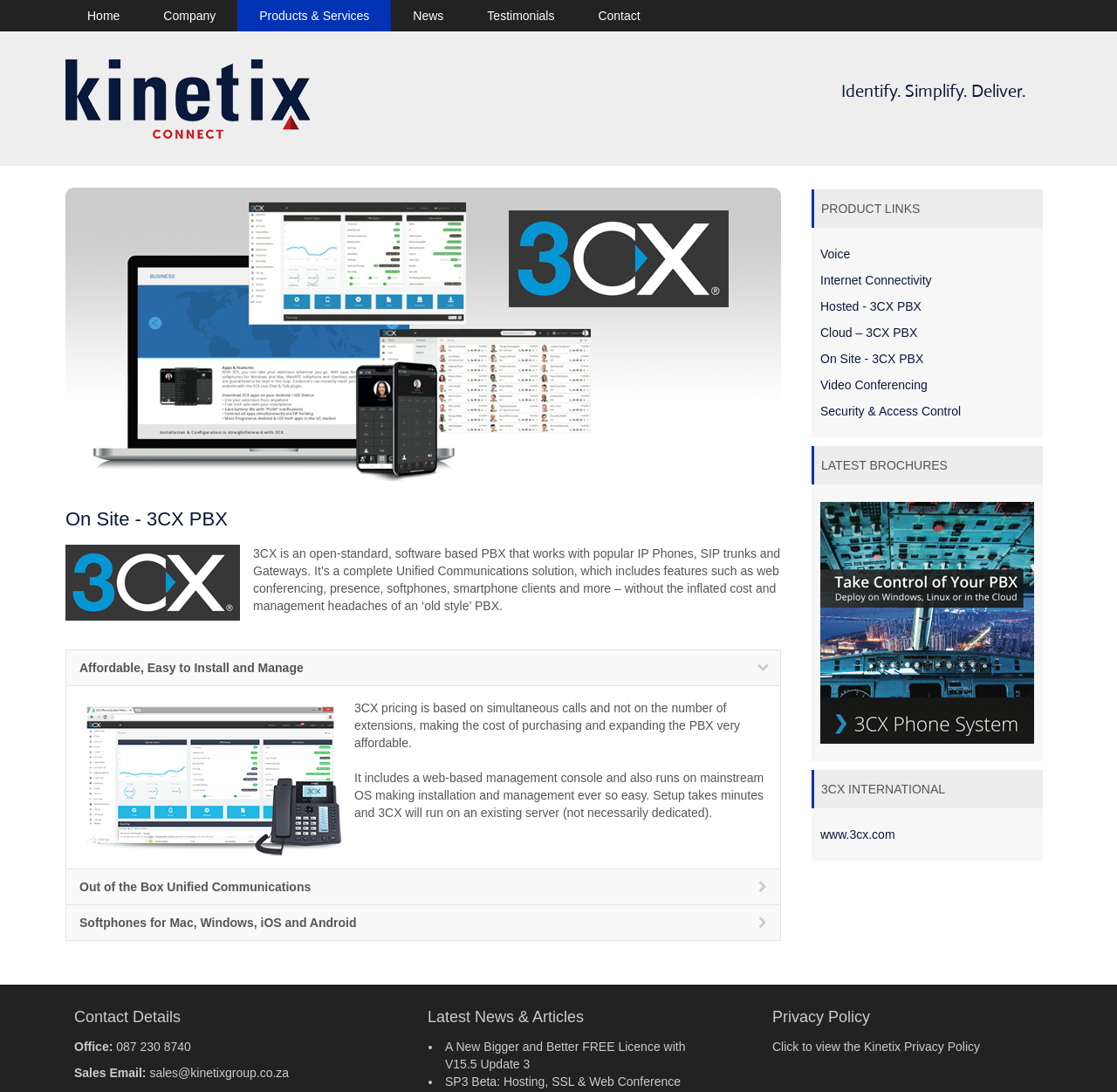Determine the bounding box coordinates of the clickable element necessary to fulfill the instruction: "Learn more about On Site - 3CX PBX". Provide the coordinates as four float numbers within the 0 to 1 range, i.e., [left, top, right, bottom].

[0.059, 0.464, 0.699, 0.487]